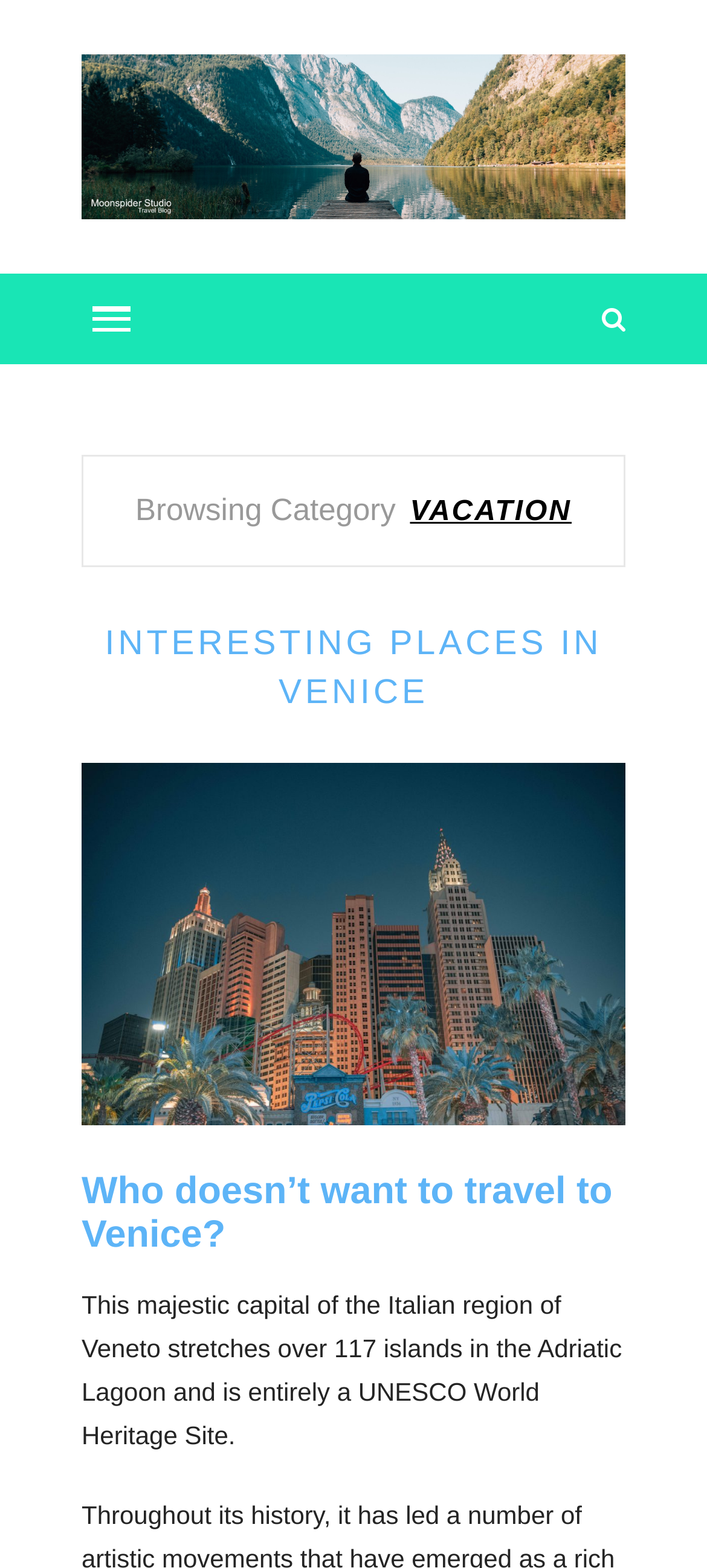What is the description of Venice?
Using the visual information, reply with a single word or short phrase.

UNESCO World Heritage Site